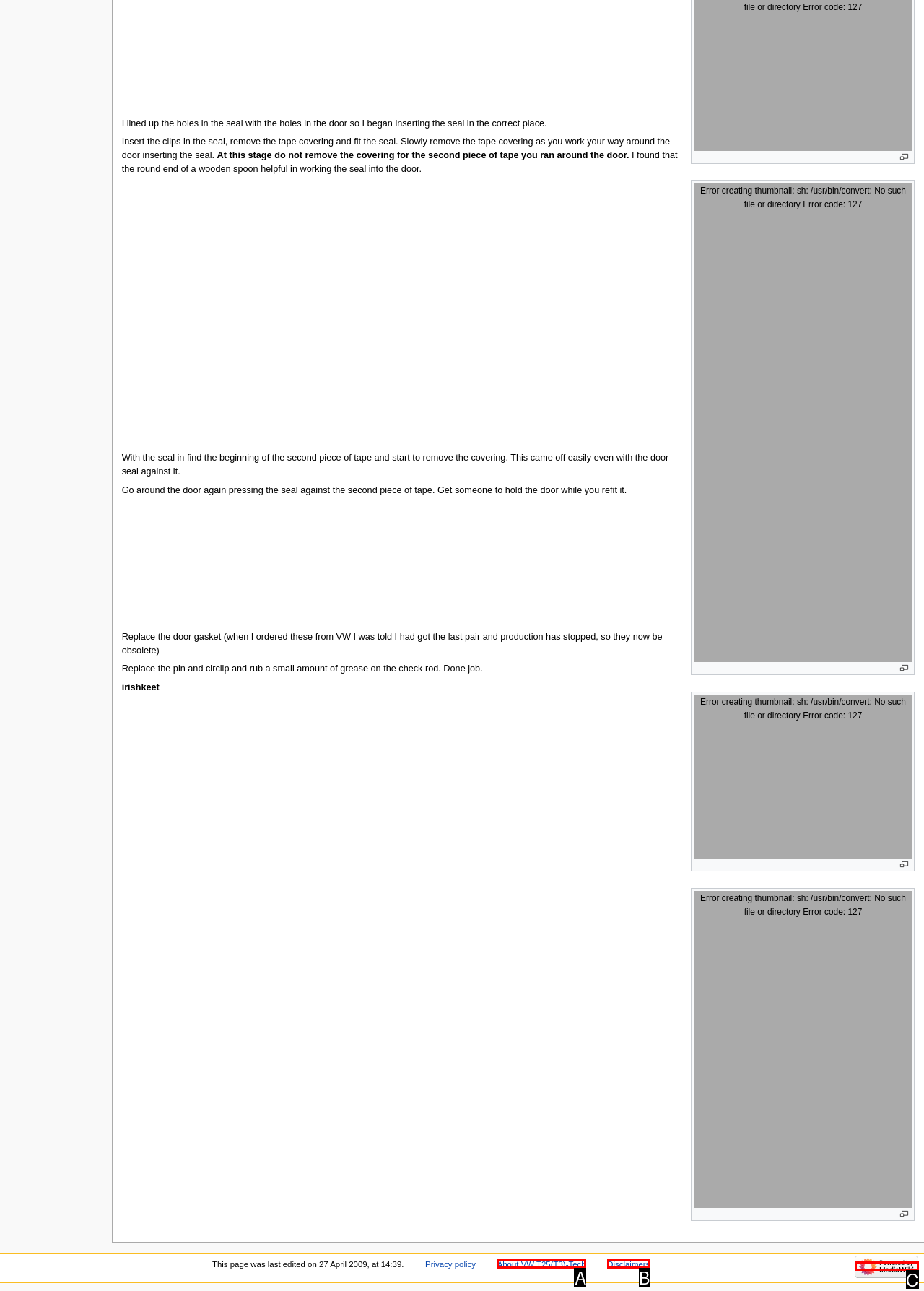From the given options, find the HTML element that fits the description: Disclaimers. Reply with the letter of the chosen element.

B